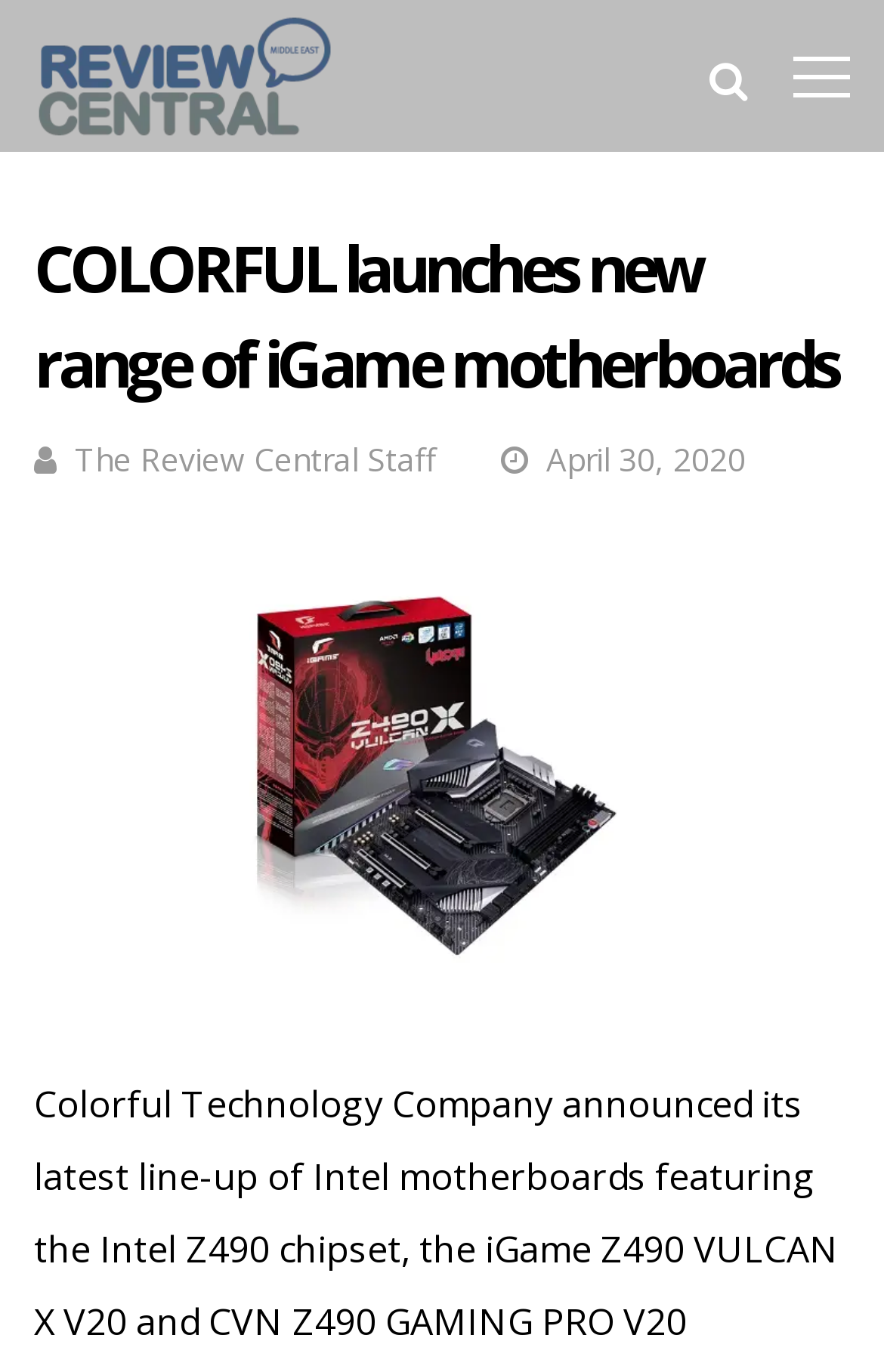Provide a brief response to the question using a single word or phrase: 
What is the name of the company mentioned in the article?

COLORFUL